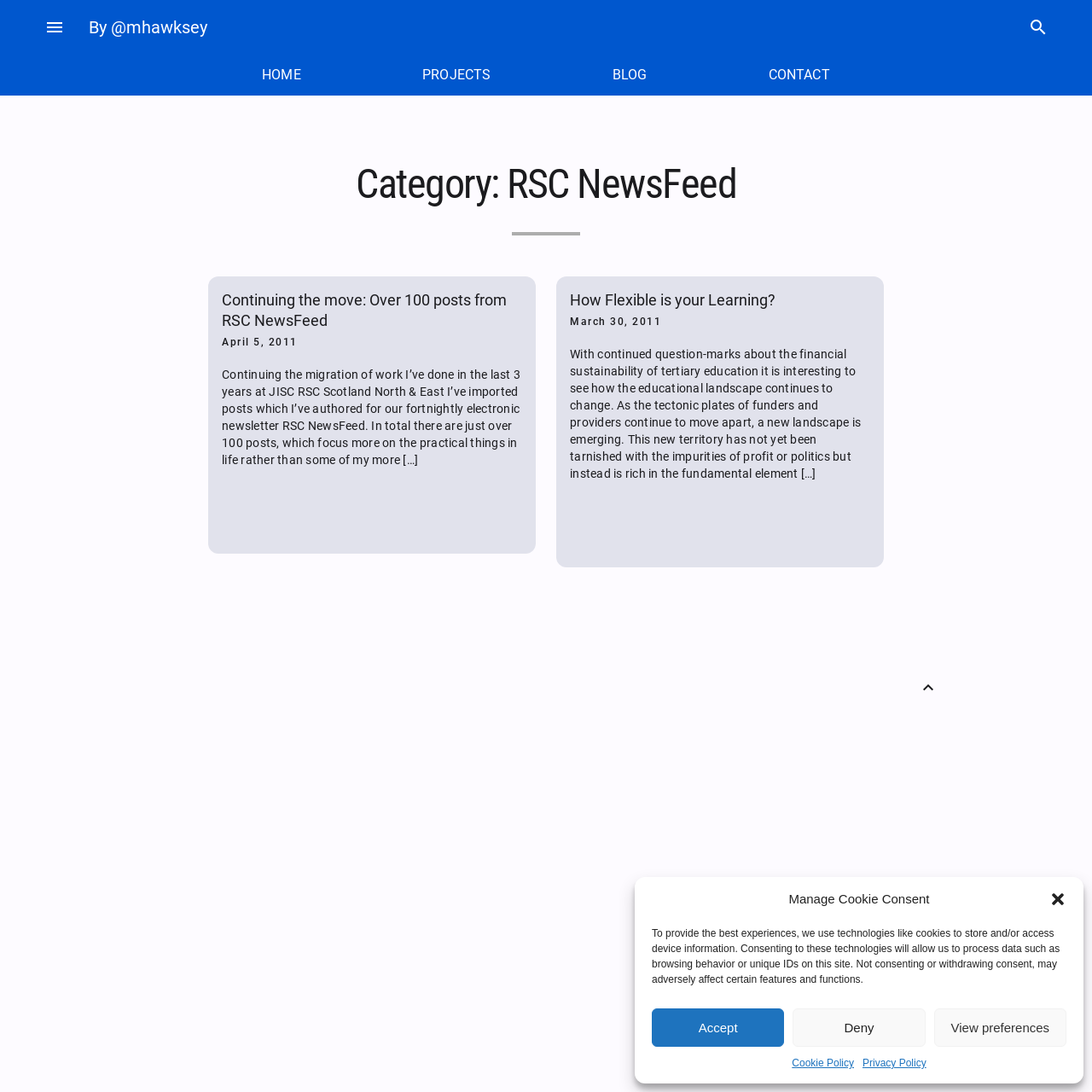Locate the bounding box coordinates of the area that needs to be clicked to fulfill the following instruction: "Go back to the top of the page". The coordinates should be in the format of four float numbers between 0 and 1, namely [left, top, right, bottom].

[0.825, 0.616, 0.875, 0.644]